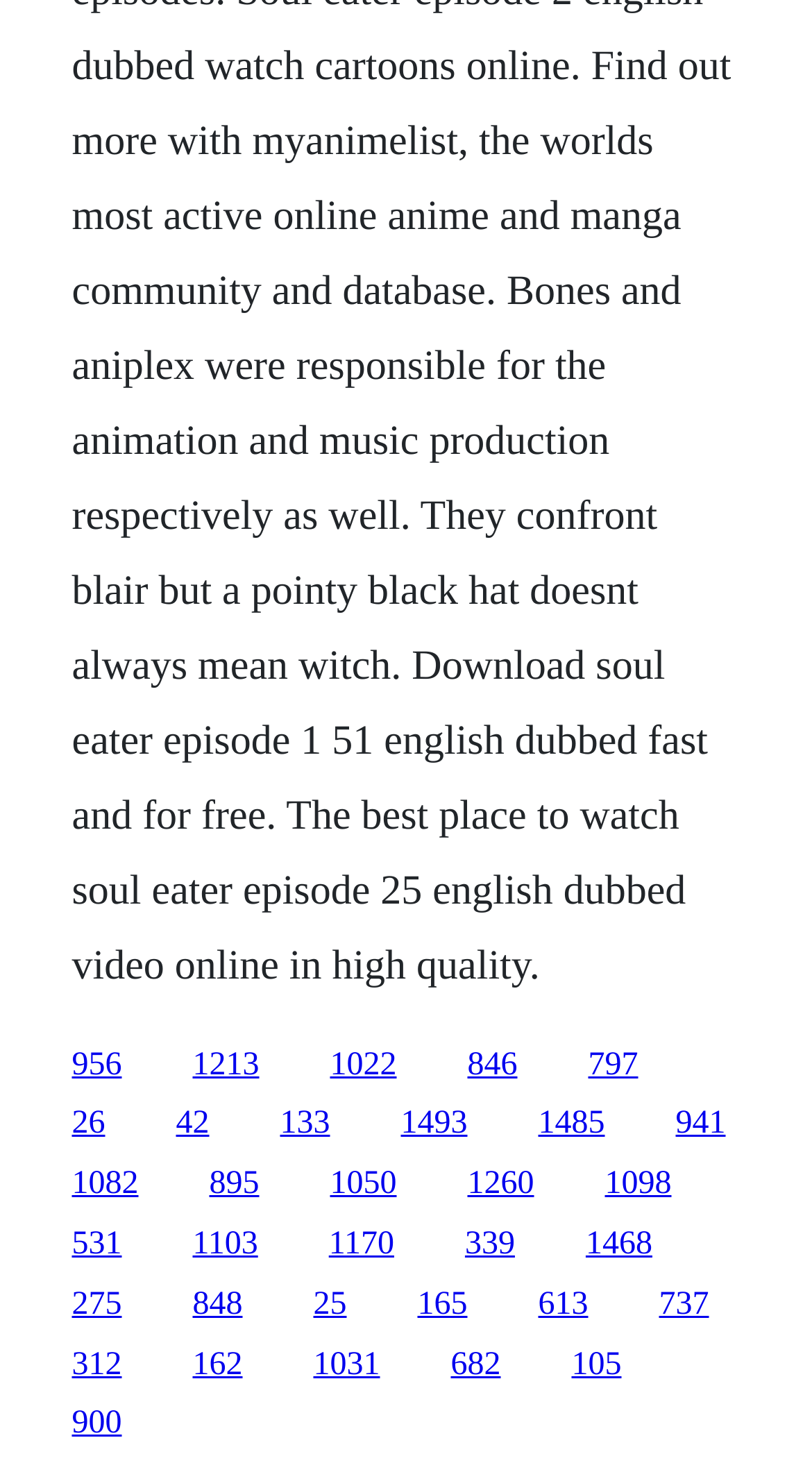Determine the bounding box coordinates of the section I need to click to execute the following instruction: "click the first link". Provide the coordinates as four float numbers between 0 and 1, i.e., [left, top, right, bottom].

[0.088, 0.711, 0.15, 0.735]